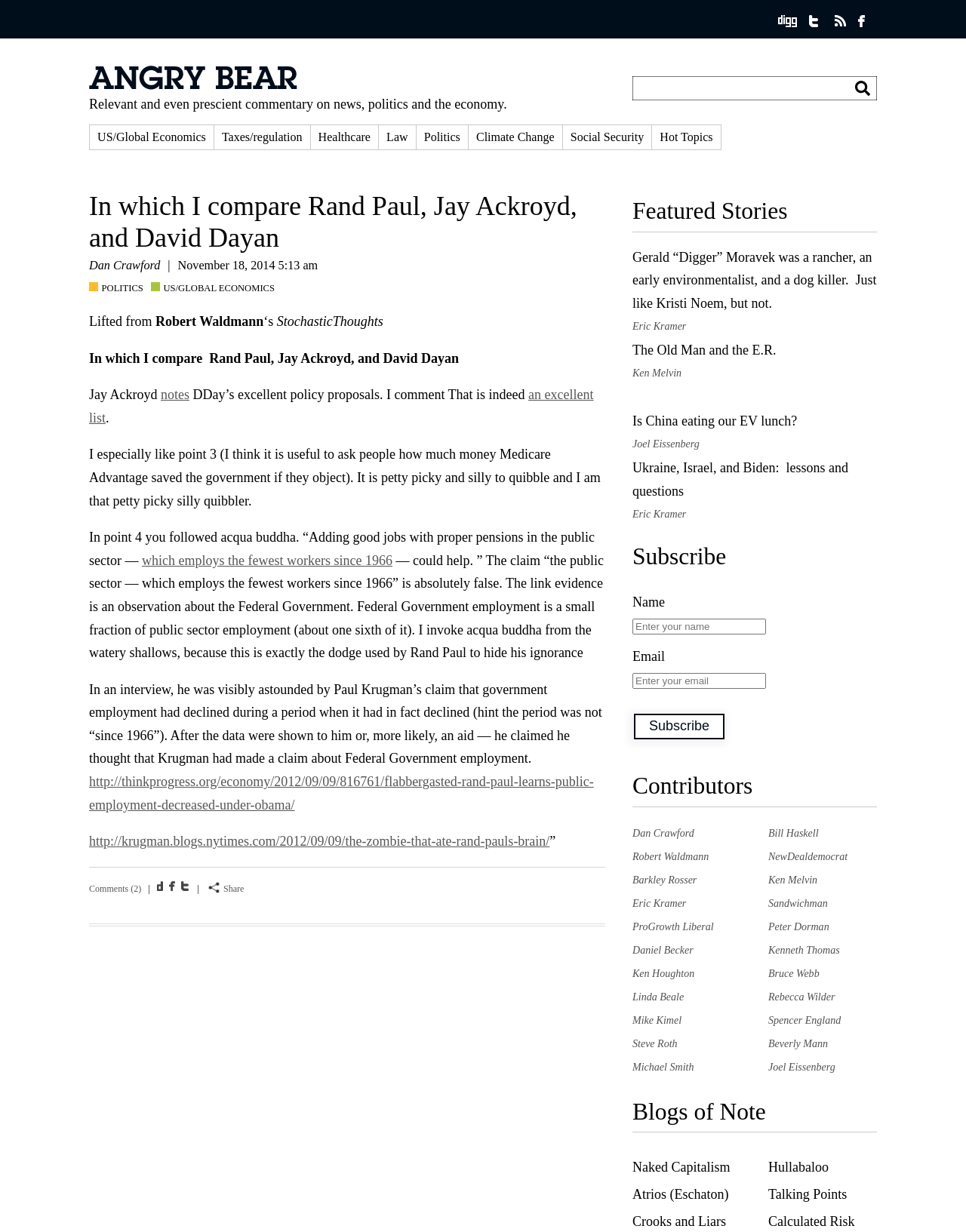What is the main heading of this webpage? Please extract and provide it.

In which I compare Rand Paul, Jay Ackroyd, and David Dayan